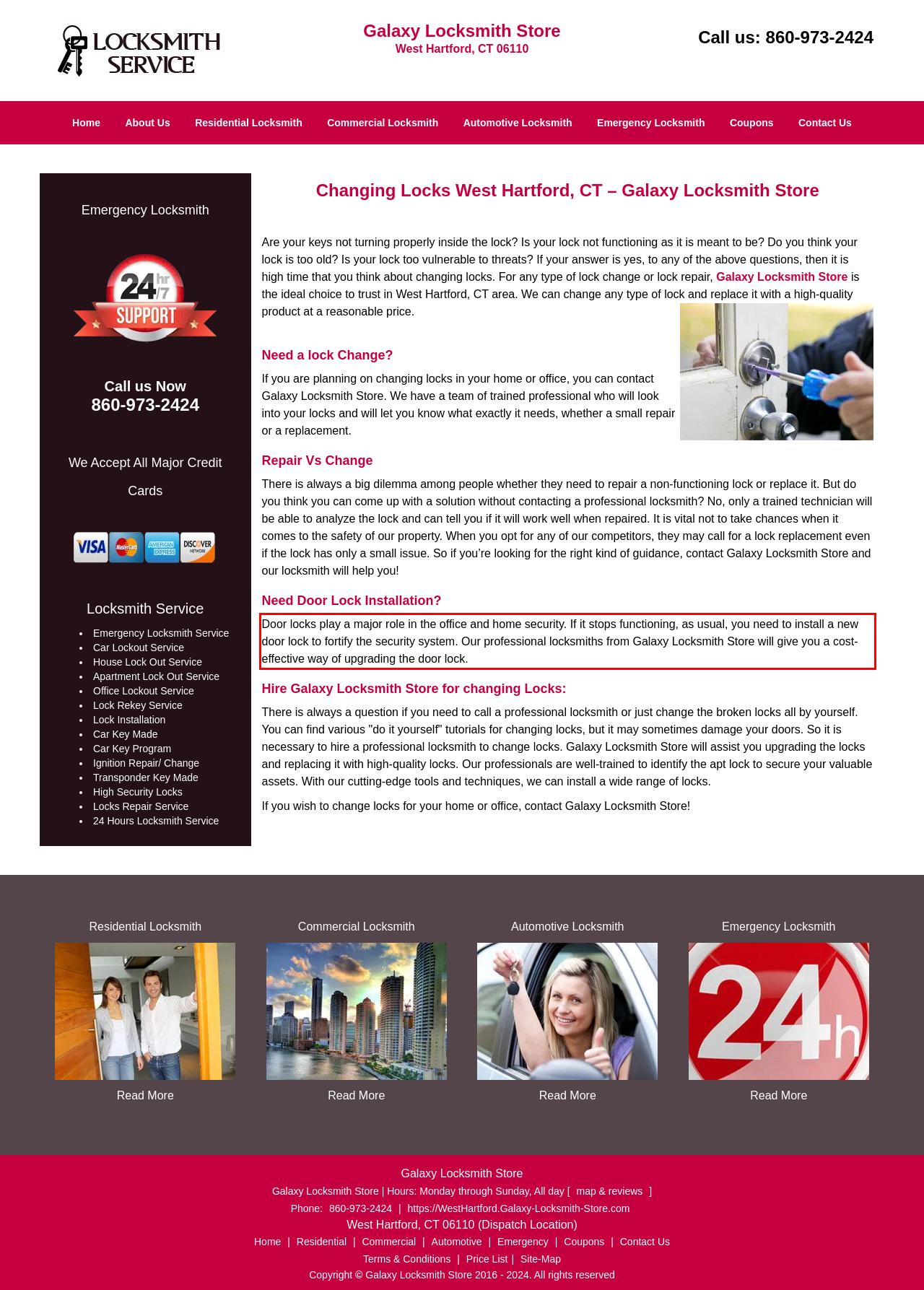You are given a screenshot with a red rectangle. Identify and extract the text within this red bounding box using OCR.

Door locks play a major role in the office and home security. If it stops functioning, as usual, you need to install a new door lock to fortify the security system. Our professional locksmiths from Galaxy Locksmith Store will give you a cost-effective way of upgrading the door lock.